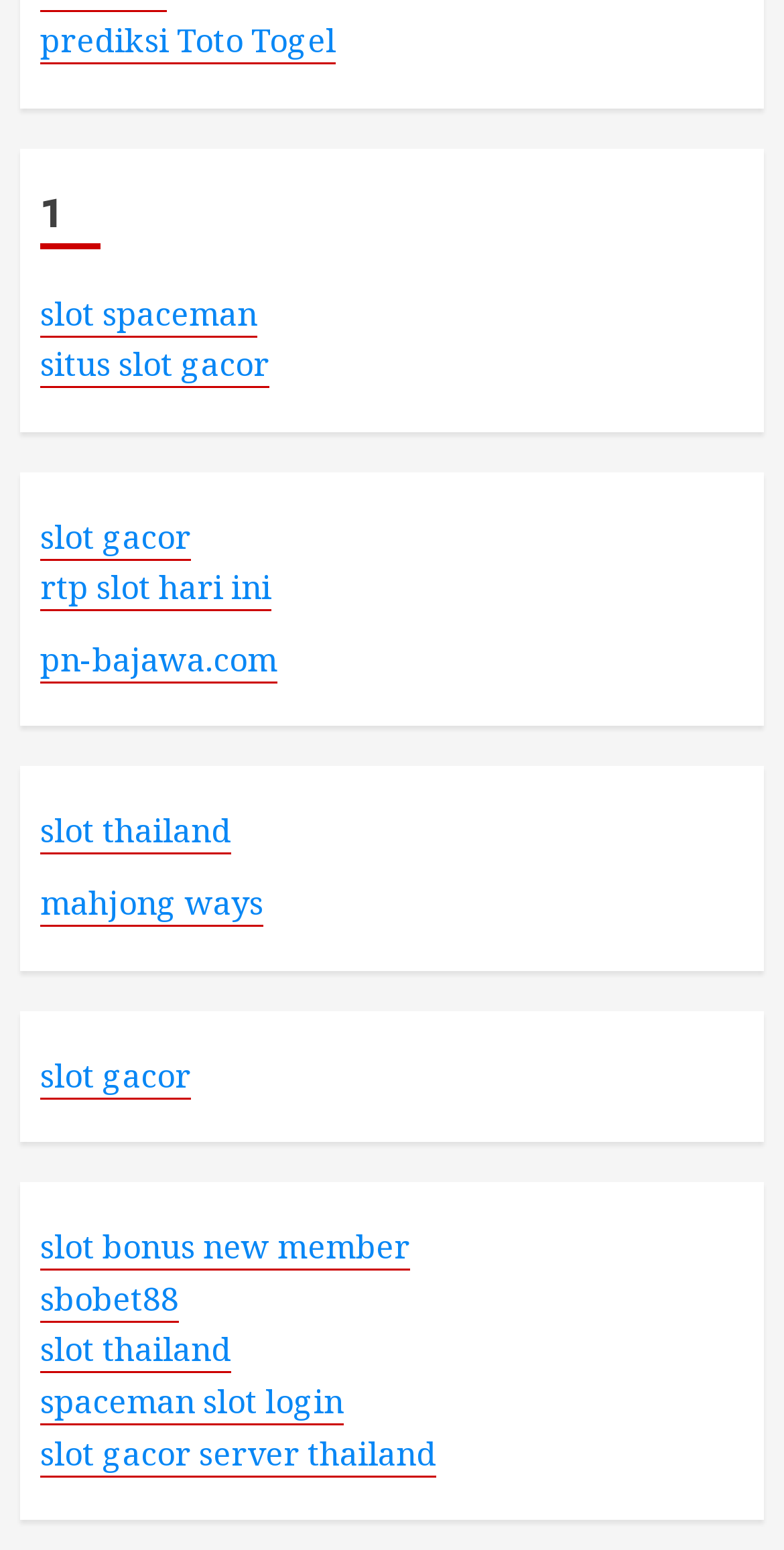Please specify the bounding box coordinates of the clickable section necessary to execute the following command: "check rtp slot hari ini".

[0.051, 0.365, 0.346, 0.395]